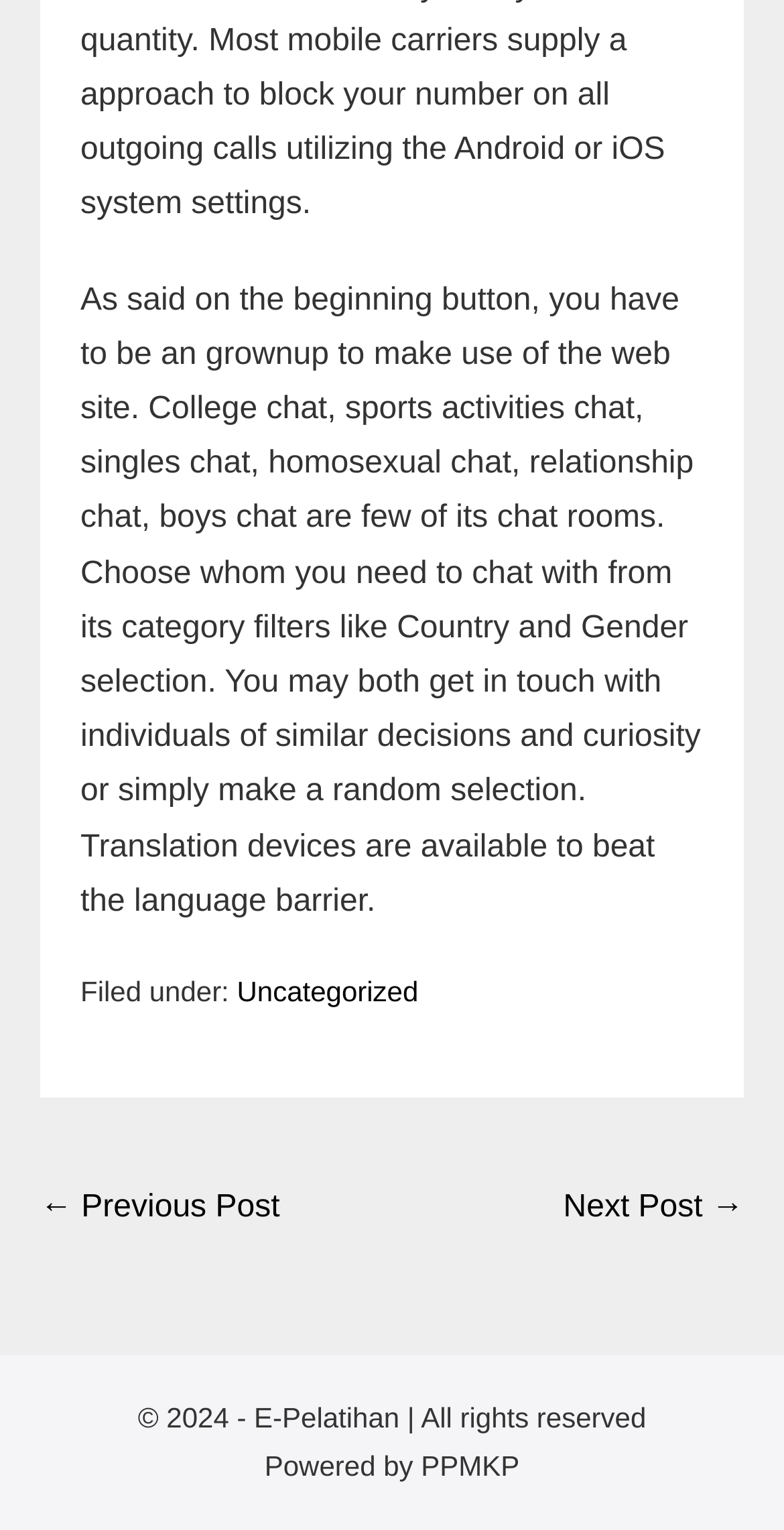Analyze the image and answer the question with as much detail as possible: 
What kind of chat rooms are available on this website?

According to the text on the webpage, the website offers various chat rooms, including college chat, sports chat, singles chat, gay chat, and more, allowing users to choose the type of chat room that suits their interests.